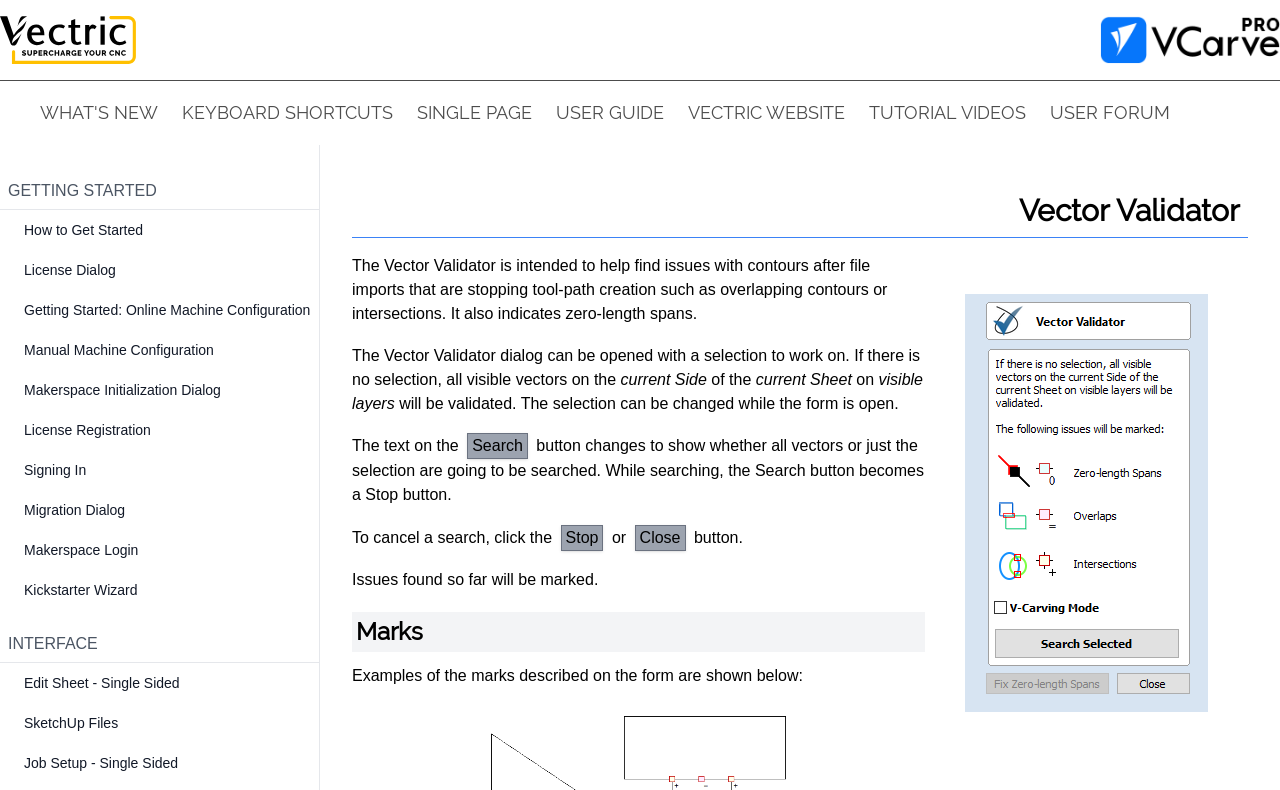Show the bounding box coordinates of the region that should be clicked to follow the instruction: "Open the 'USER GUIDE'."

[0.434, 0.125, 0.519, 0.161]